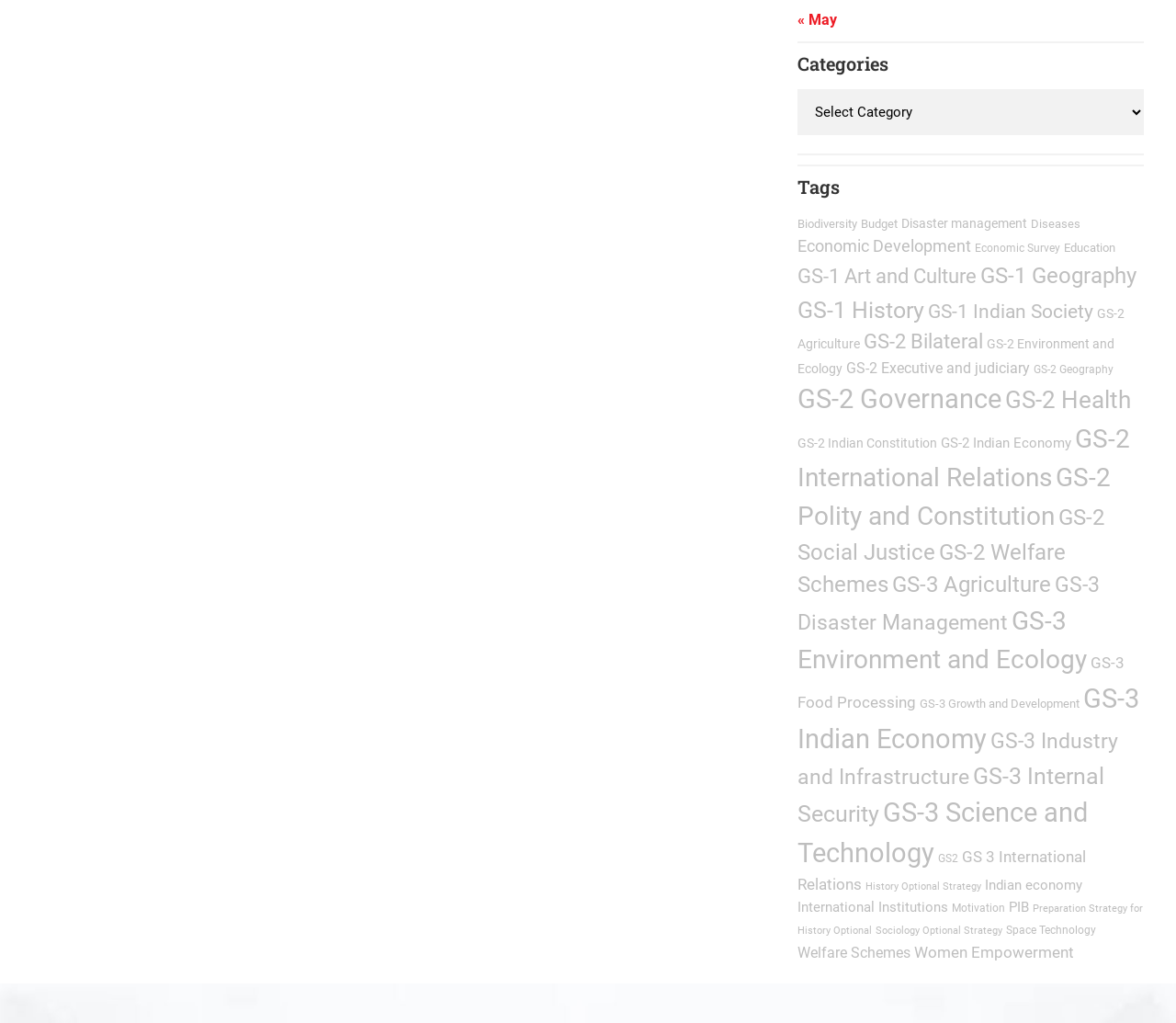What is the first item in the 'GS-2 Governance' category?
Carefully examine the image and provide a detailed answer to the question.

The question is asking about the first item in the 'GS-2 Governance' category. However, the webpage does not provide a list of items in this category, only the number of items (978). Therefore, we cannot determine the first item in this category.